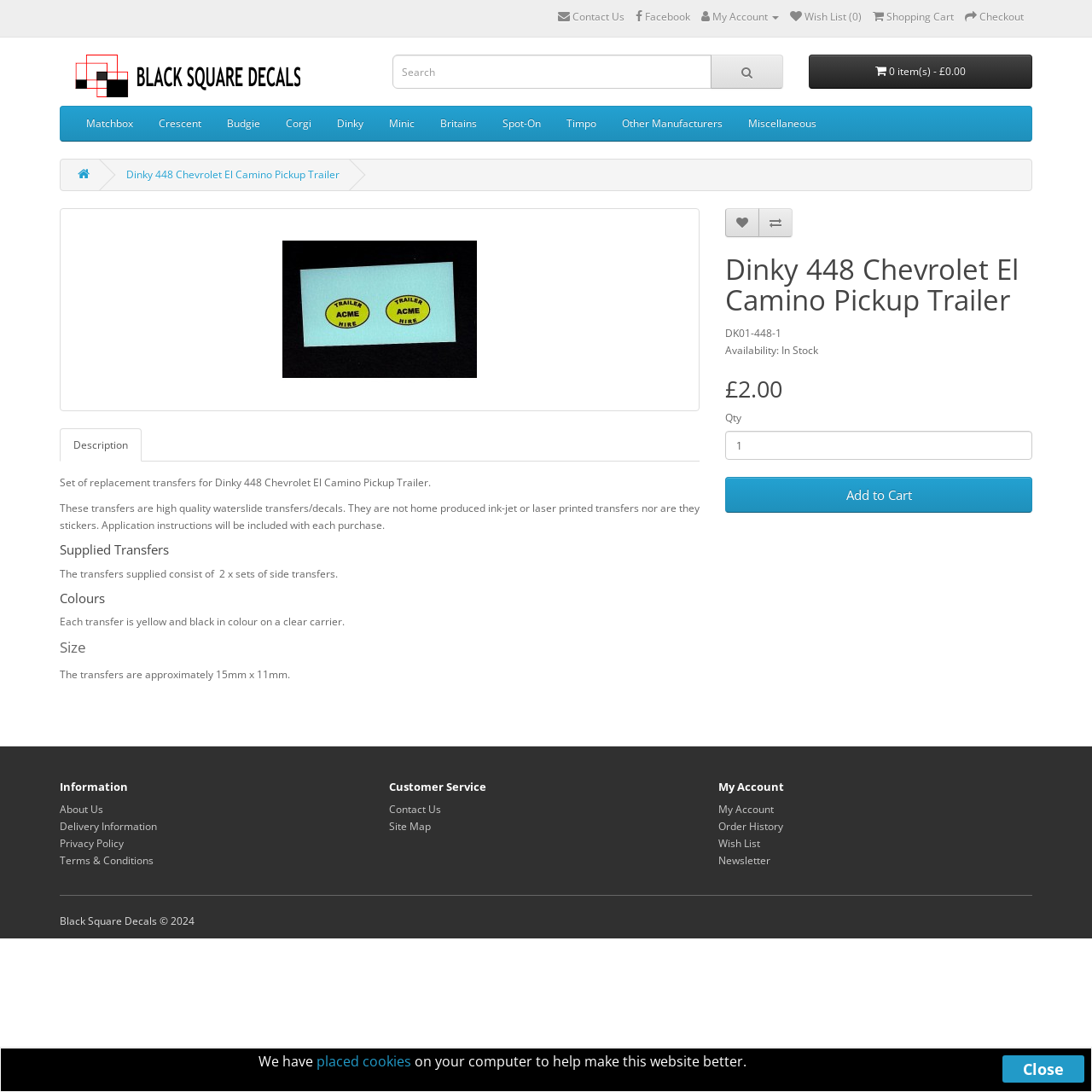Find and provide the bounding box coordinates for the UI element described here: "My Account". The coordinates should be given as four float numbers between 0 and 1: [left, top, right, bottom].

[0.658, 0.735, 0.709, 0.748]